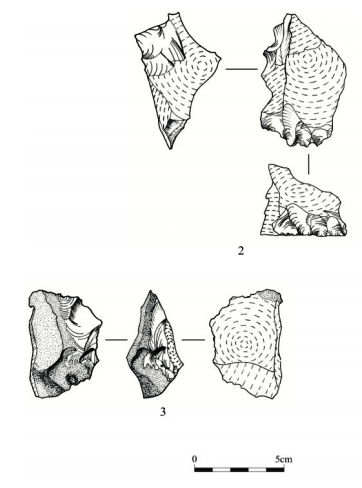Using the elements shown in the image, answer the question comprehensively: Who is credited with the illustration?

The illustration is credited to Pre-Construct Archaeology, indicating that it is a scholarly resource and contributing to the study of lithic technology. This credit adds credibility to the image and highlights its relevance in the field of archaeology.